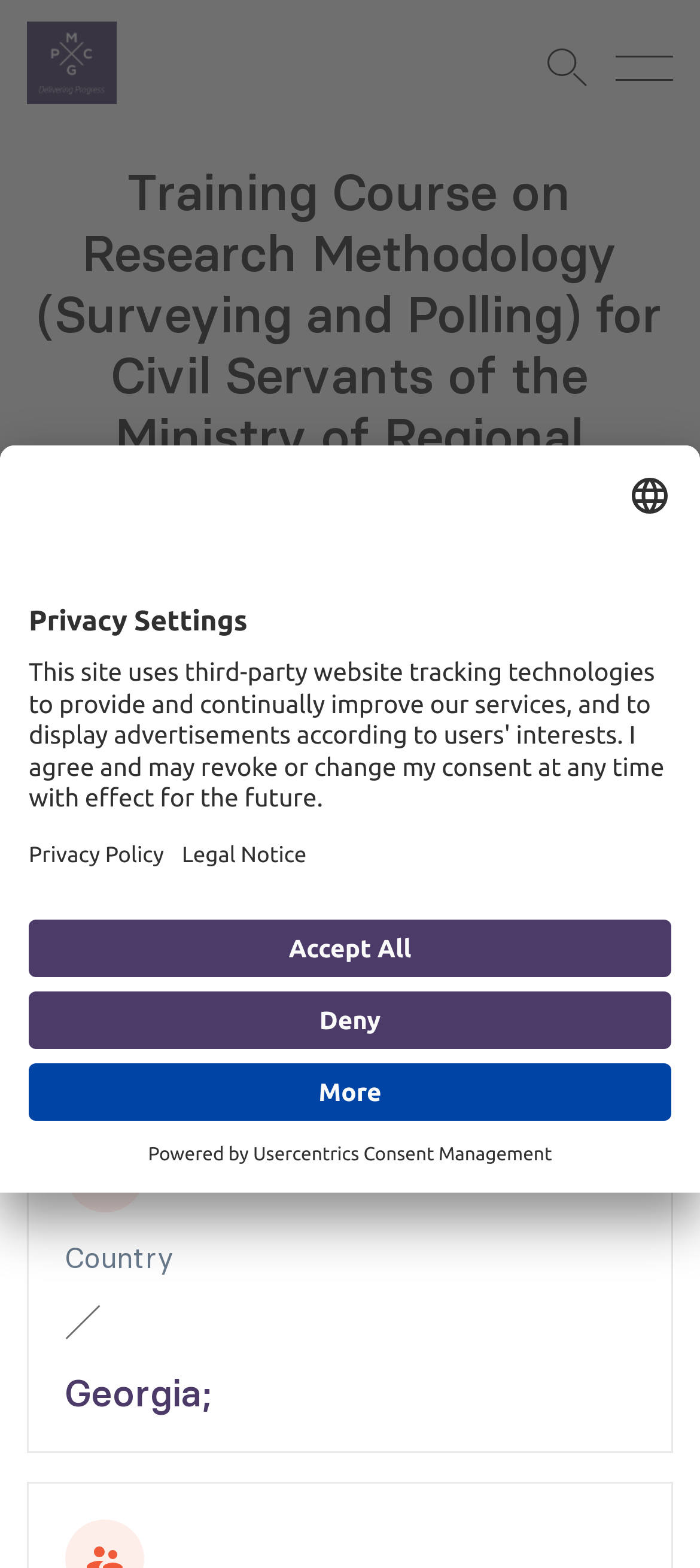Can you find the bounding box coordinates for the UI element given this description: "alt="Search Icon""? Provide the coordinates as four float numbers between 0 and 1: [left, top, right, bottom].

[0.782, 0.029, 0.838, 0.052]